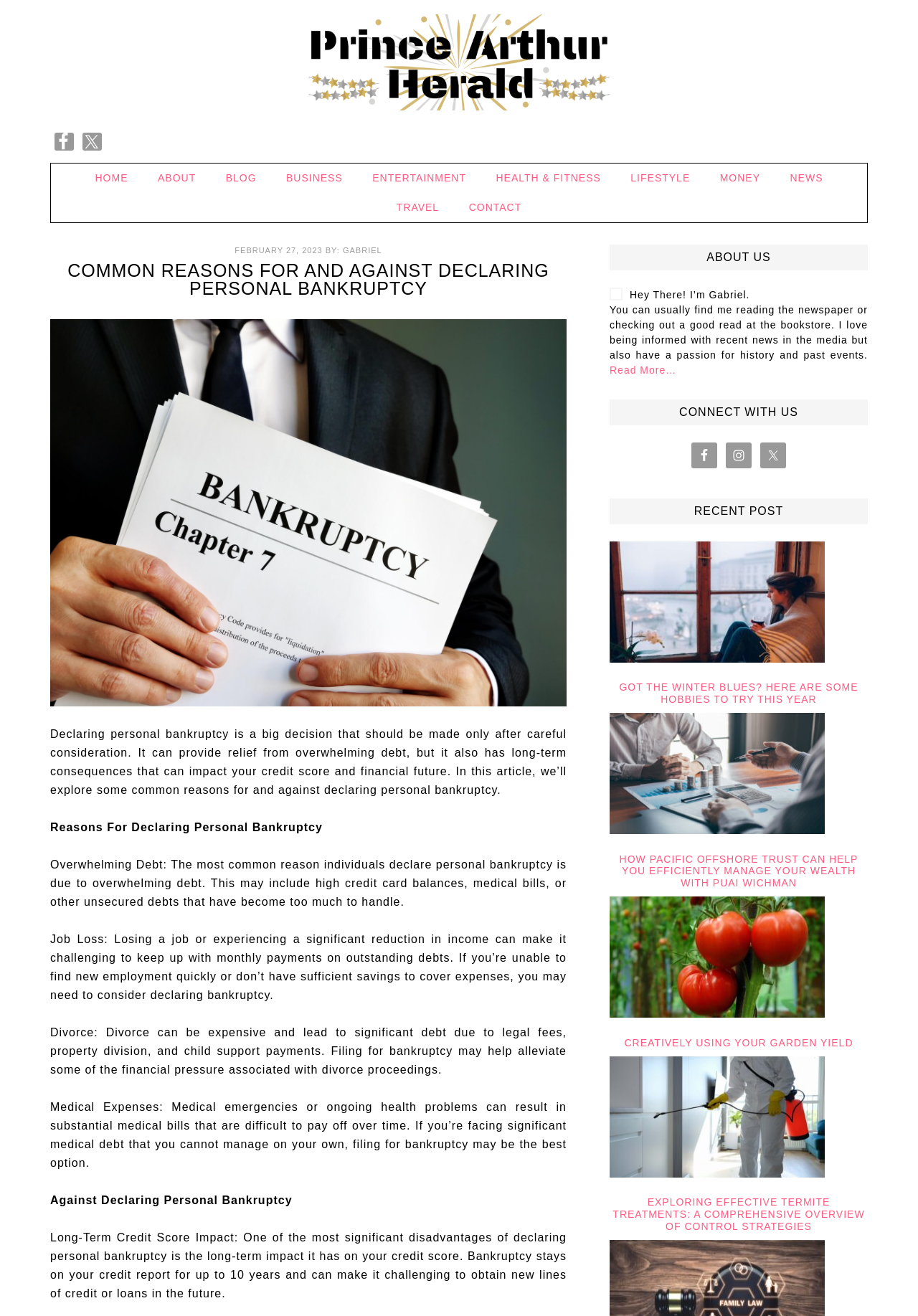Use the details in the image to answer the question thoroughly: 
How many recent posts are listed?

There are four recent posts listed on the webpage, namely 'Got the Winter Blues? Here are Some Hobbies to Try This Year', 'How Pacific Offshore Trust Can Help You Efficiently Manage Your Wealth With Puai Wichman', 'Creatively Using Your Garden Yield', and 'Exploring Effective Termite Treatments: A Comprehensive Overview of Control Strategies'.